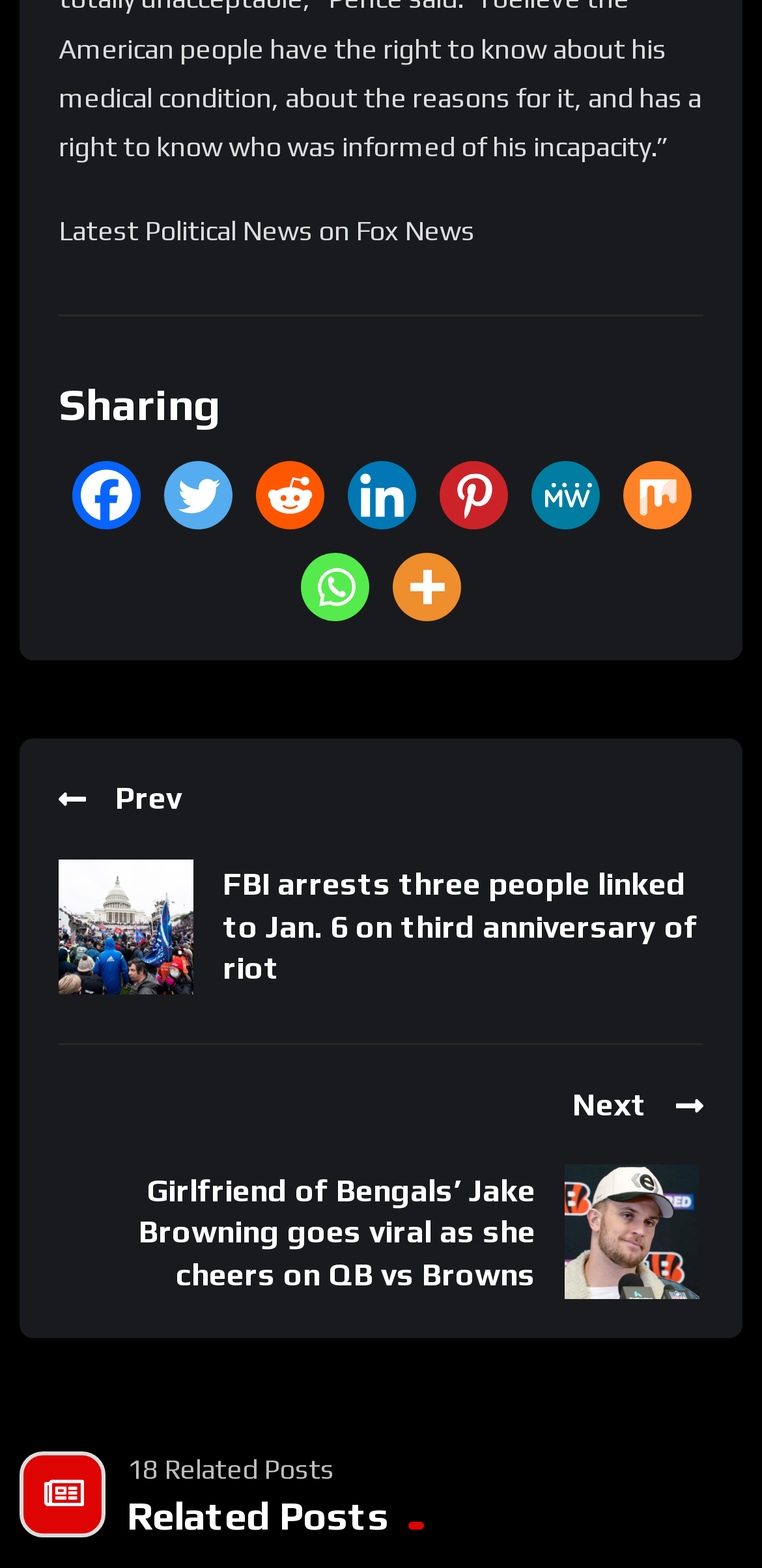Please determine the bounding box coordinates of the area that needs to be clicked to complete this task: 'Read more about Girlfriend of Bengals’ Jake Browning goes viral as she cheers on QB vs Browns'. The coordinates must be four float numbers between 0 and 1, formatted as [left, top, right, bottom].

[0.182, 0.747, 0.703, 0.824]